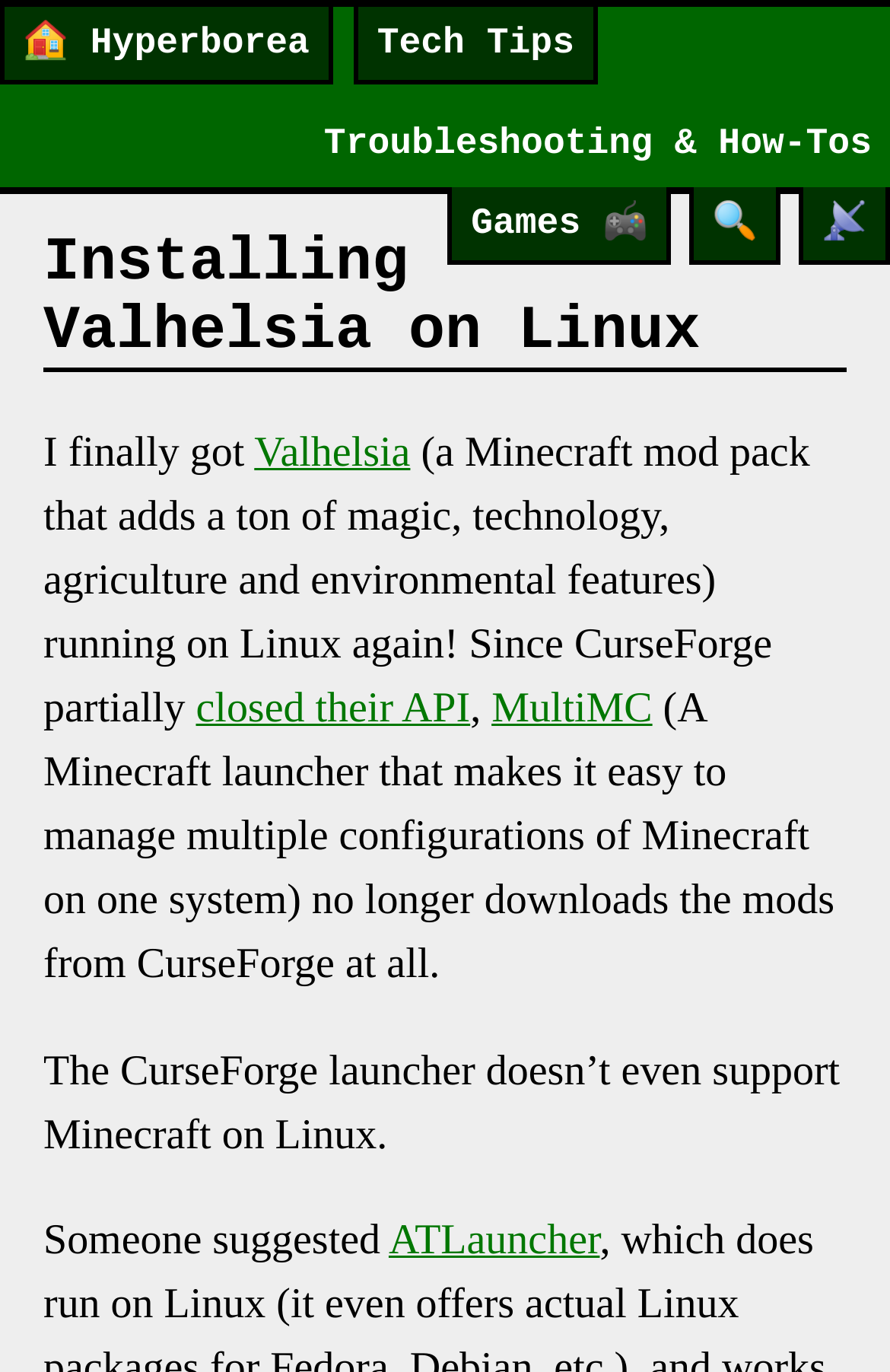What is the name of the Minecraft mod pack?
Based on the image, respond with a single word or phrase.

Valhelsia